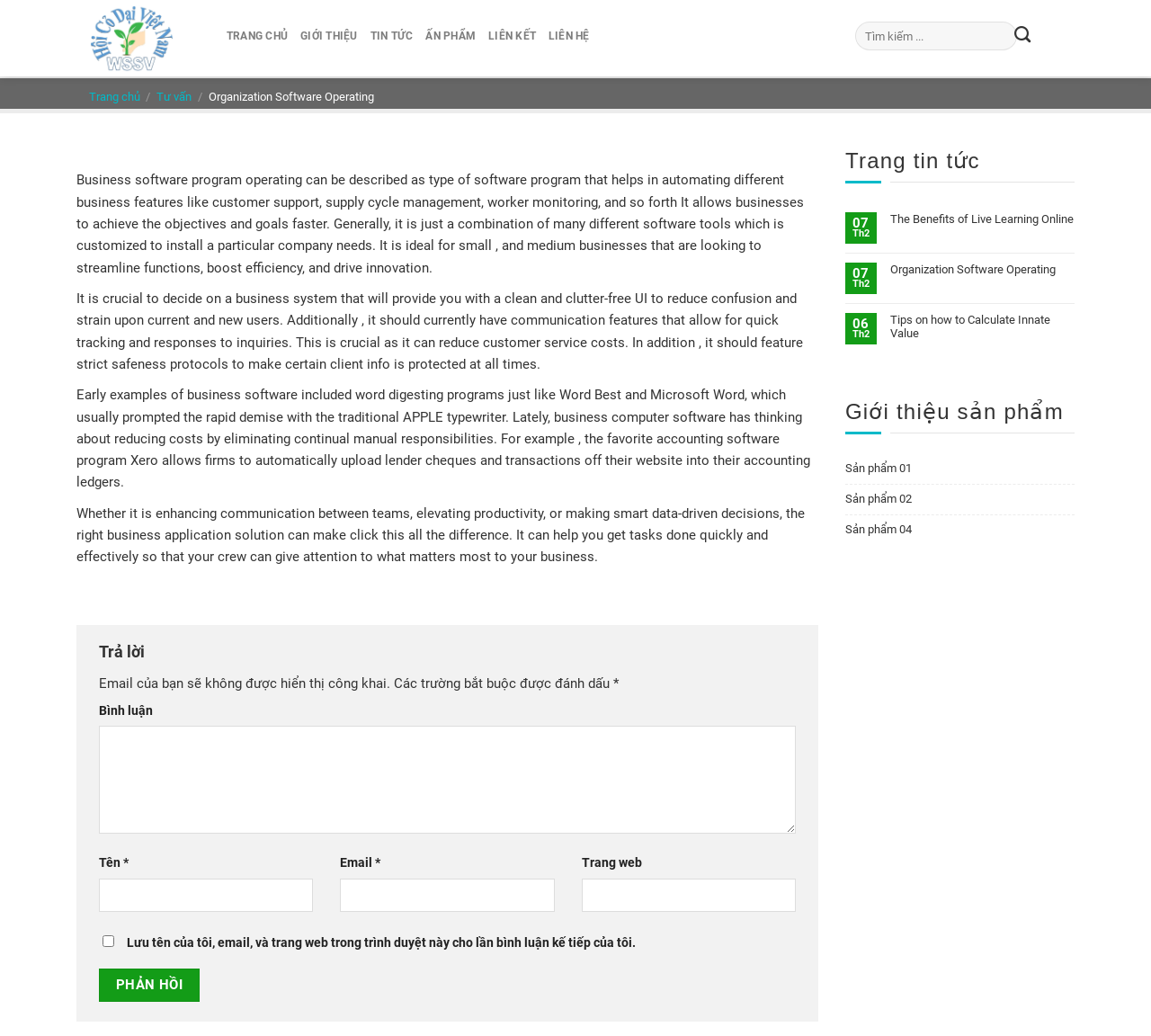What is an example of early business software?
From the image, respond with a single word or phrase.

Word processing programs